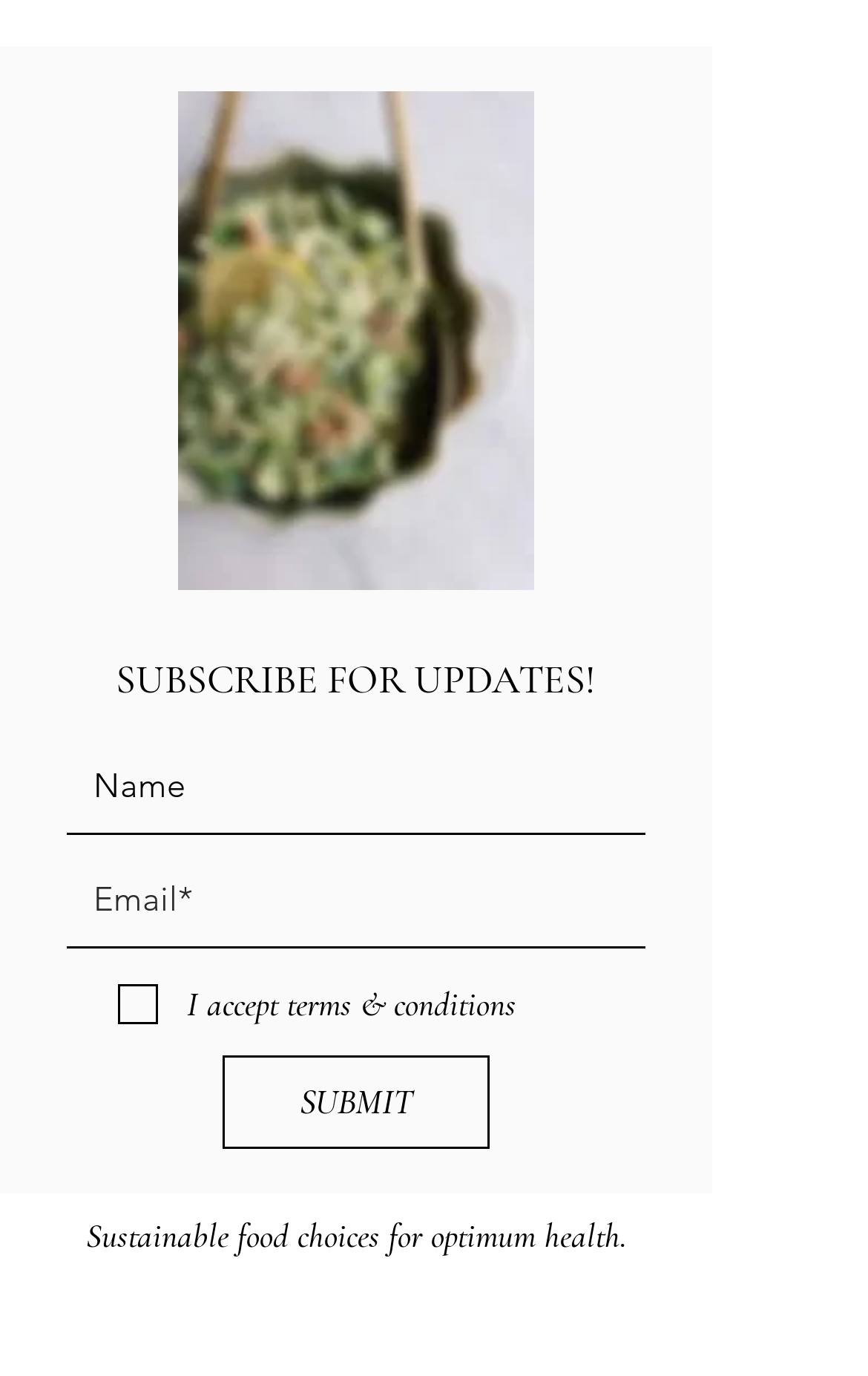Examine the screenshot and answer the question in as much detail as possible: What is the purpose of the form?

The form contains fields for name and email, and a checkbox for terms and conditions, which suggests that the purpose of the form is to subscribe for updates.